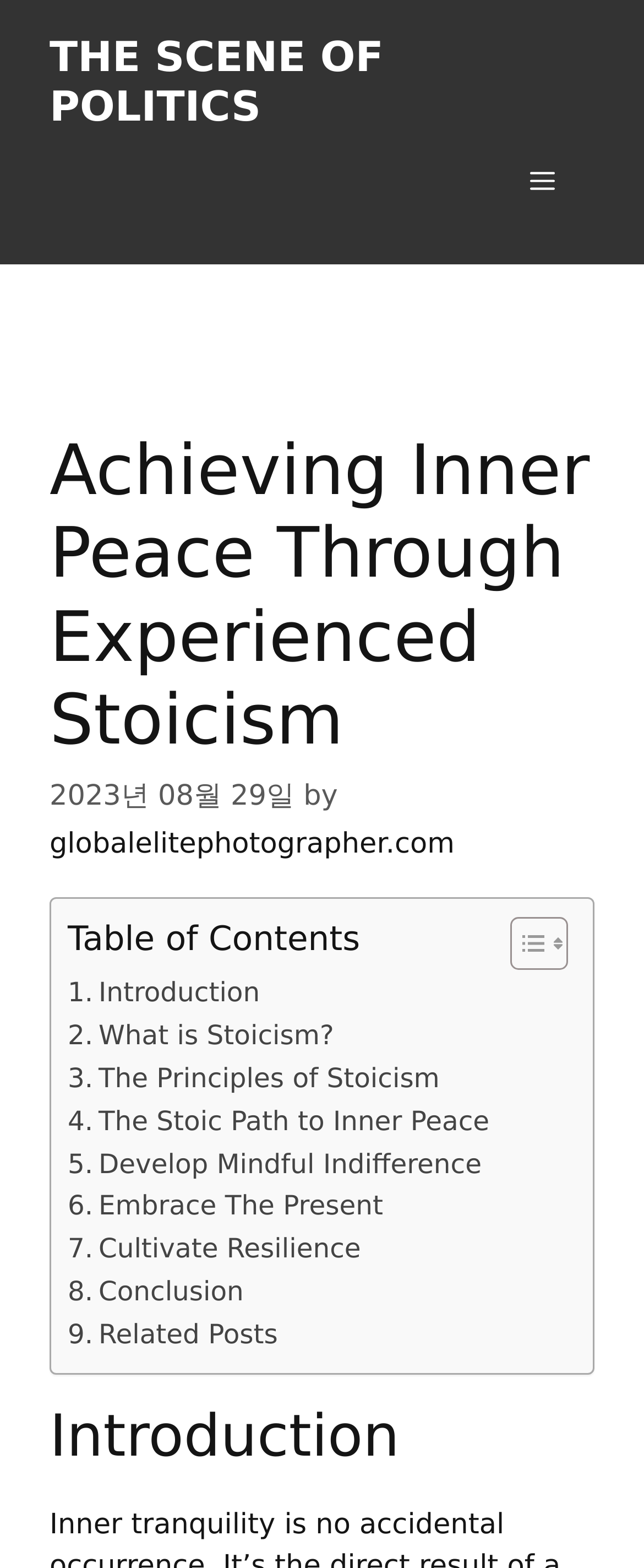Find the bounding box coordinates of the element's region that should be clicked in order to follow the given instruction: "Learn about the principles of Stoicism". The coordinates should consist of four float numbers between 0 and 1, i.e., [left, top, right, bottom].

[0.105, 0.674, 0.683, 0.701]